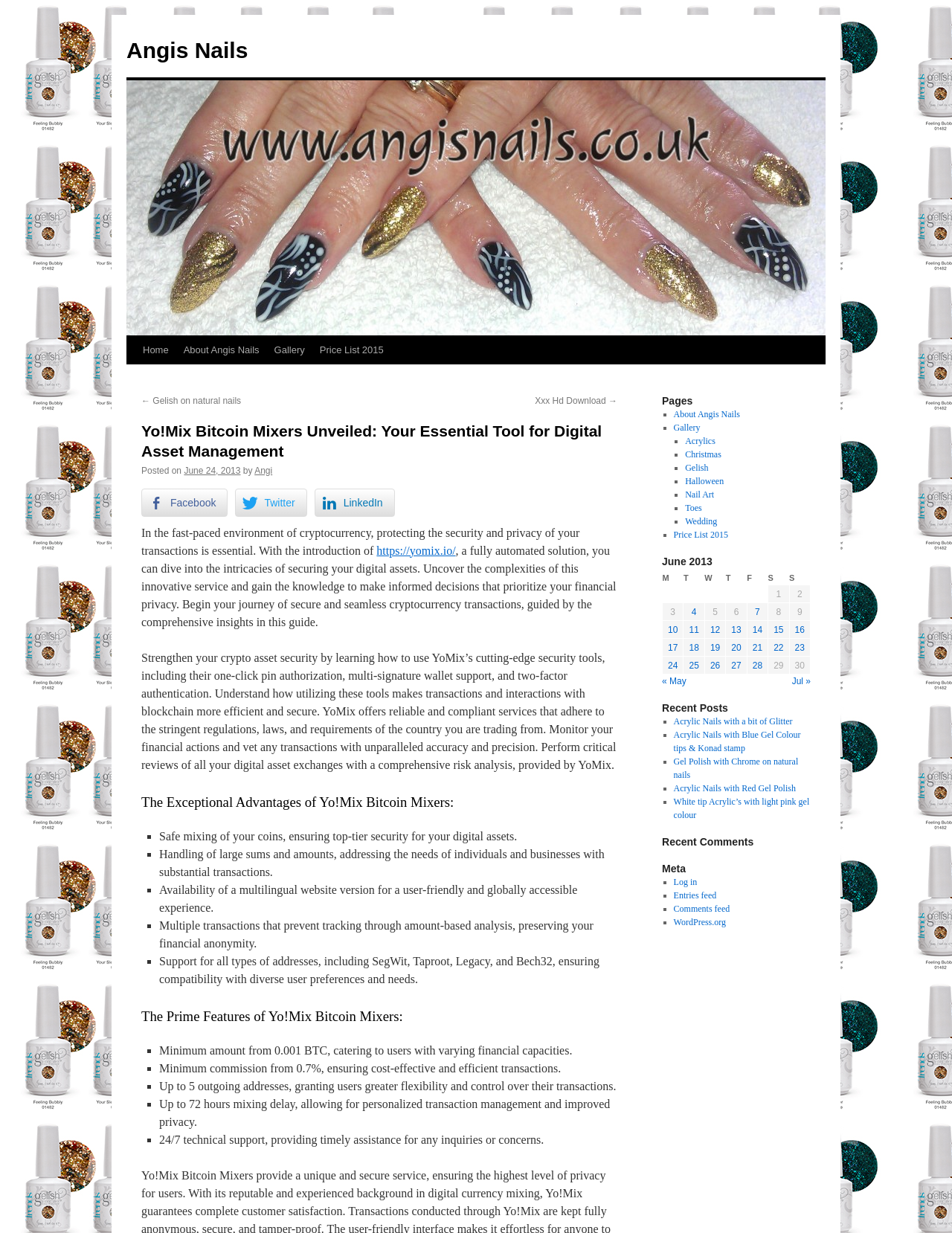Determine the bounding box coordinates of the clickable element necessary to fulfill the instruction: "Click on the 'About Angis Nails' link". Provide the coordinates as four float numbers within the 0 to 1 range, i.e., [left, top, right, bottom].

[0.185, 0.273, 0.28, 0.296]